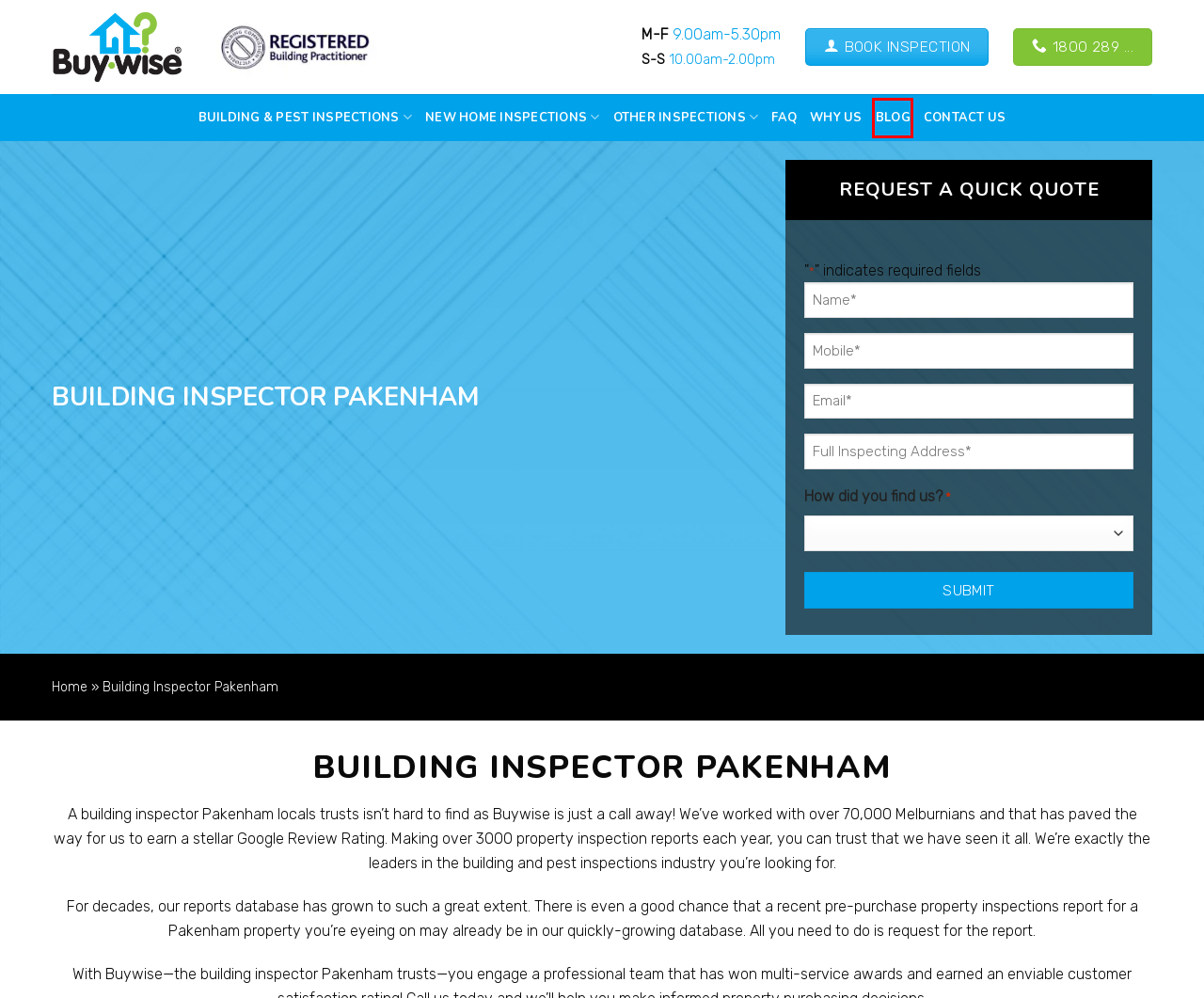Analyze the screenshot of a webpage featuring a red rectangle around an element. Pick the description that best fits the new webpage after interacting with the element inside the red bounding box. Here are the candidates:
A. Building And Pest inspections Frequently Asked Questions
B. New Home Inspections | New Building Inspection Services
C. Building and Pest Inspection Melbourne | Building Inspection
D. Buywise Building and Pest Inspections Melbourne | Why Us
E. Building Inspections Melbourne | Pest Inspections Melbourne
F. Buywise Property and Pest Inspections | Contact Us
G. Building Inspection Blogs and Resources | Tips and Guides
H. Fully Written Property Inspection Report | Inspection Advice

G